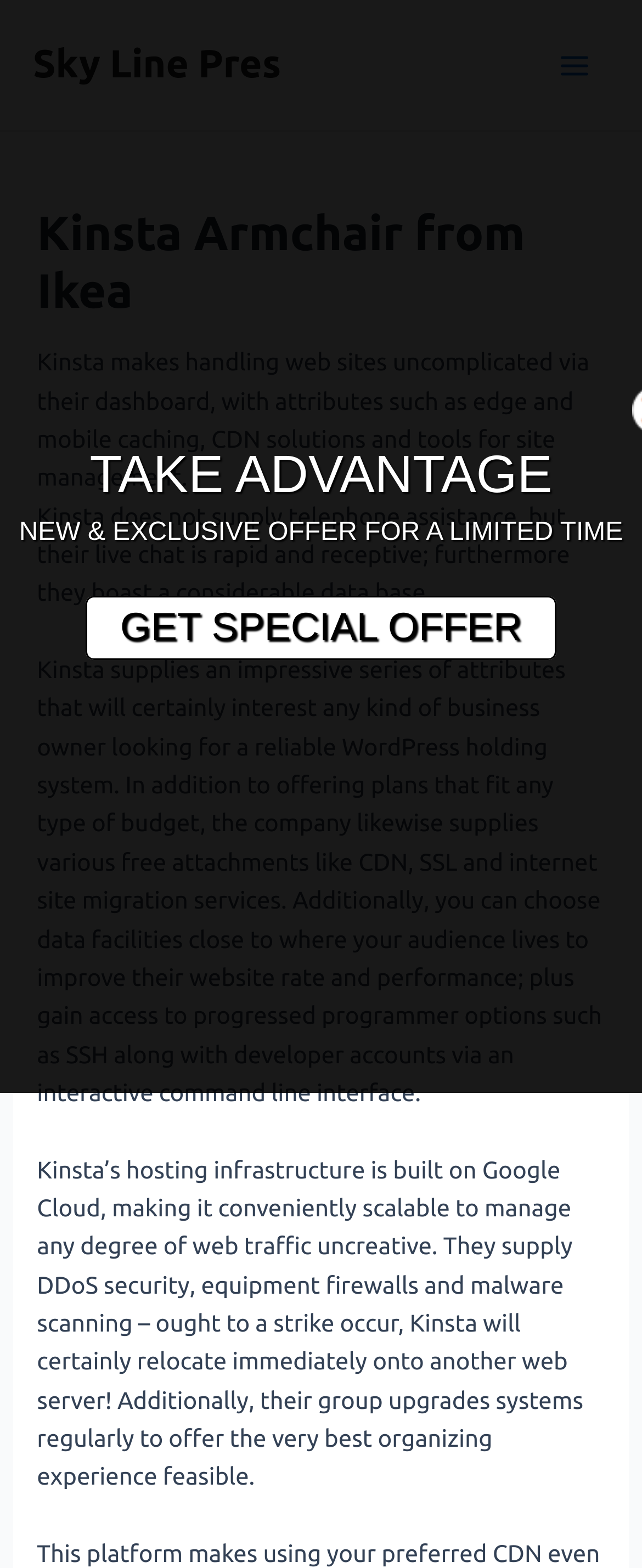What is the name of the armchair?
Use the image to give a comprehensive and detailed response to the question.

I found the answer by looking at the header of the webpage, which says 'Kinsta Armchair from Ikea'. This suggests that the webpage is about a specific armchair named Kinsta, and it's from Ikea.